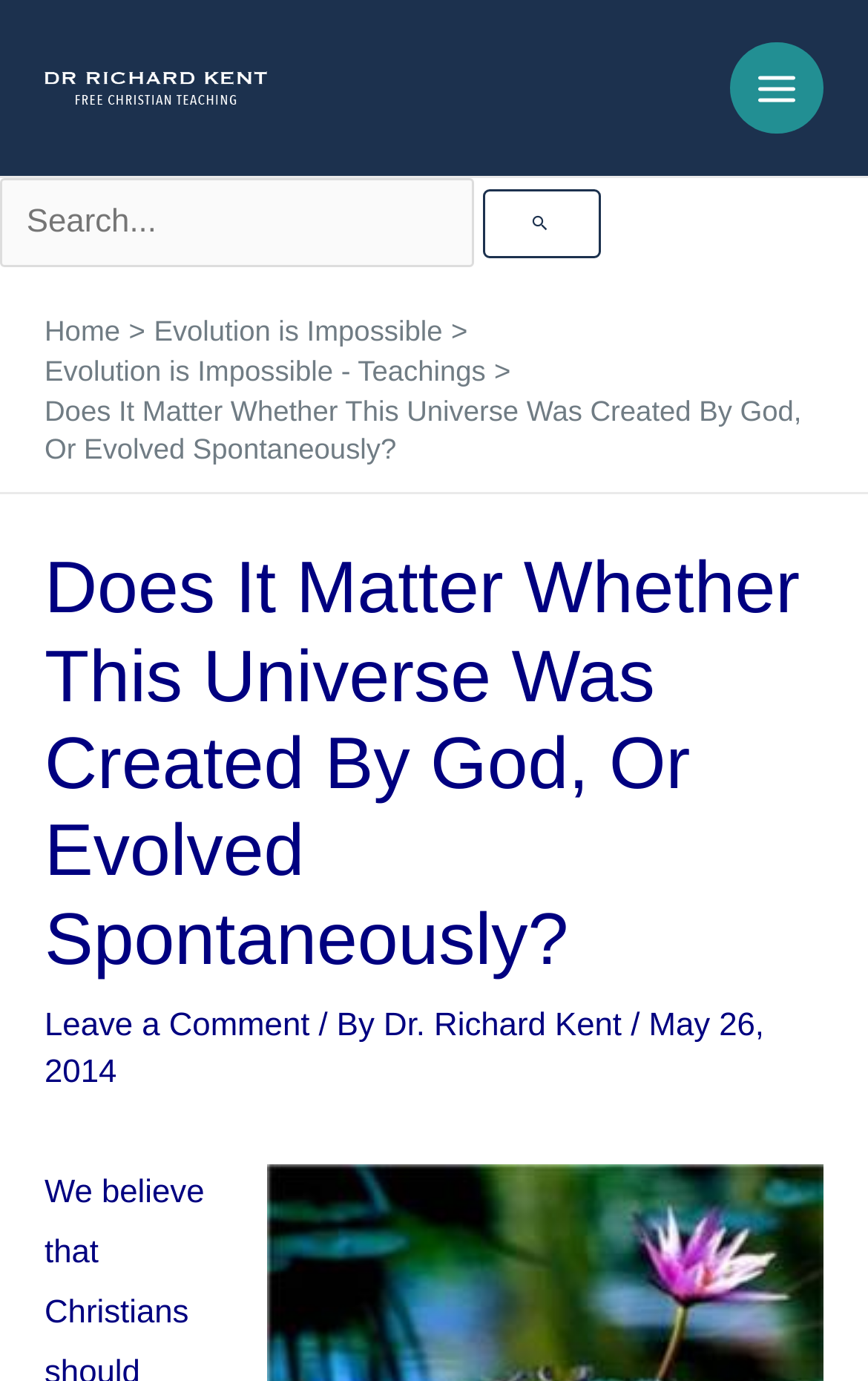What is the text on the main menu button? Please answer the question using a single word or phrase based on the image.

MAIN MENU